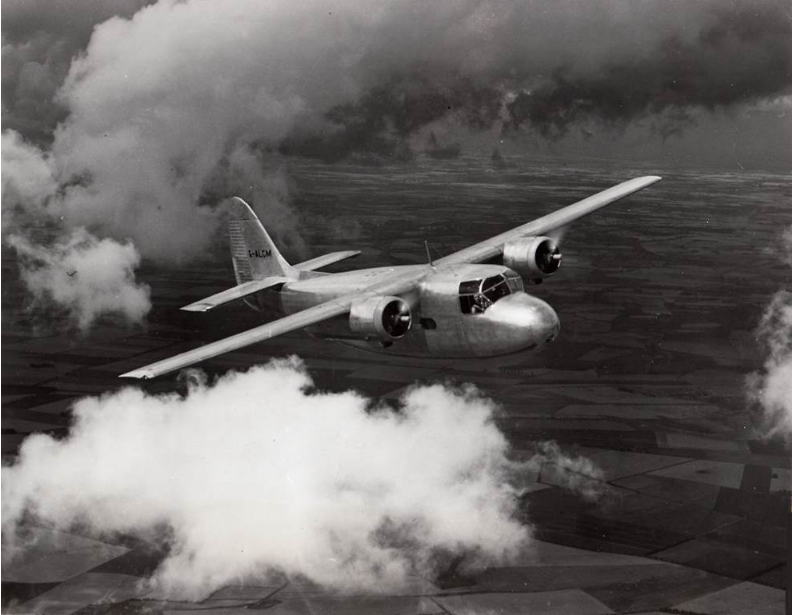Elaborate on the image by describing it in detail.

This black and white image captures a vintage aircraft, likely from the mid-20th century, soaring gracefully through a cloudy sky. The airplane, featuring a streamlined fuselage and two prominent engines mounted on its wings, is adorned with the registration code "E-HLCM" on its tail, suggesting its operational history and nationality. Below, a patchwork of fields can be faintly seen through gaps in the clouds, indicative of agricultural landscapes typical in many regions. The dramatic interplay of light and shadow highlights the aircraft's design, evoking a sense of adventure and the pioneering spirit of aviation during that era. This visual encapsulates a moment in flight, reminding viewers of the aviation advancements and the journeys that have shaped air travel.